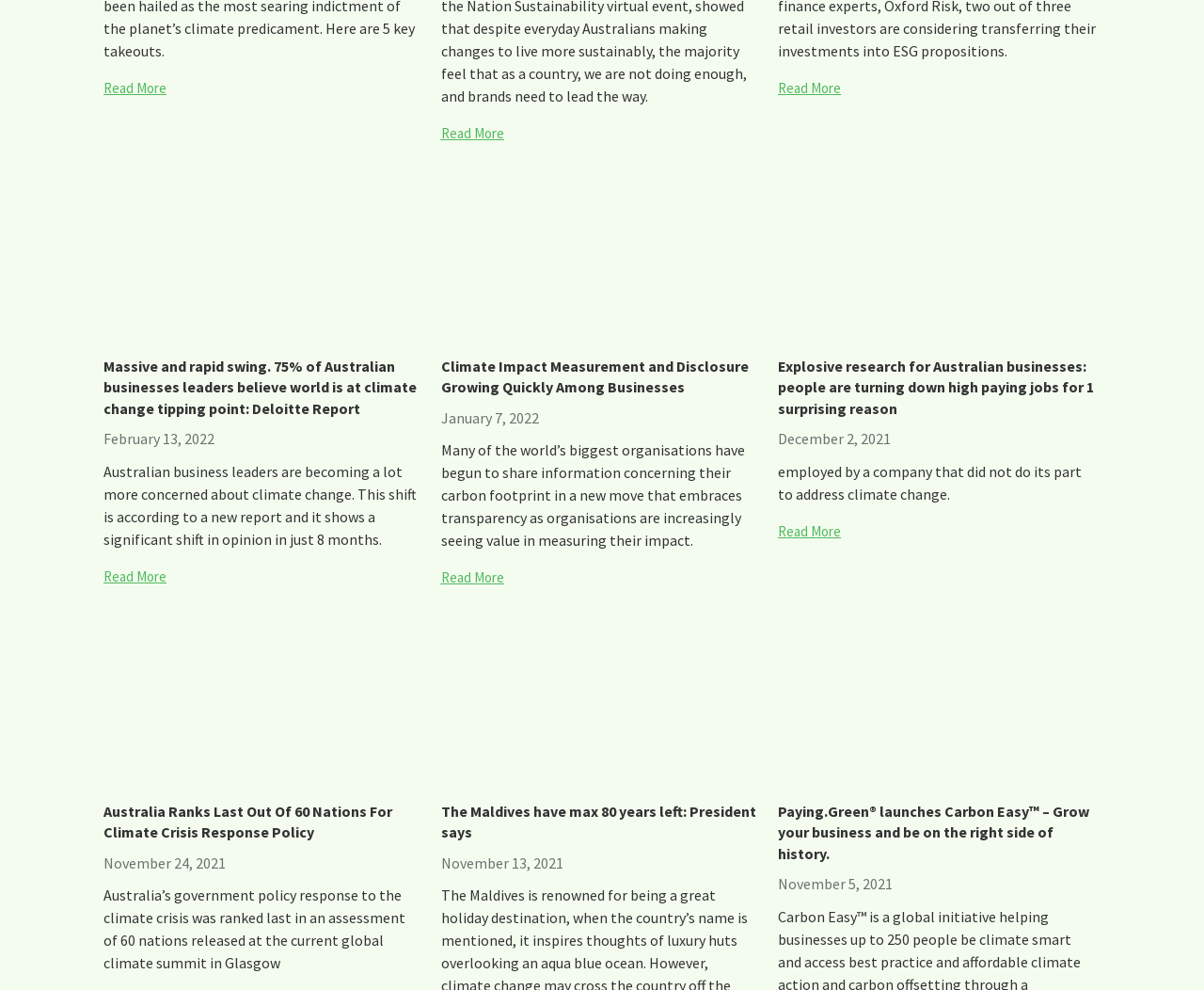Please use the details from the image to answer the following question comprehensively:
What is the date of the article 'Australia Ranks Last Out Of 60 Nations For Climate Crisis Response Policy'?

According to the StaticText element with the text 'November 24, 2021', which is located near the heading 'Australia Ranks Last Out Of 60 Nations For Climate Crisis Response Policy', the date of the article is November 24, 2021.